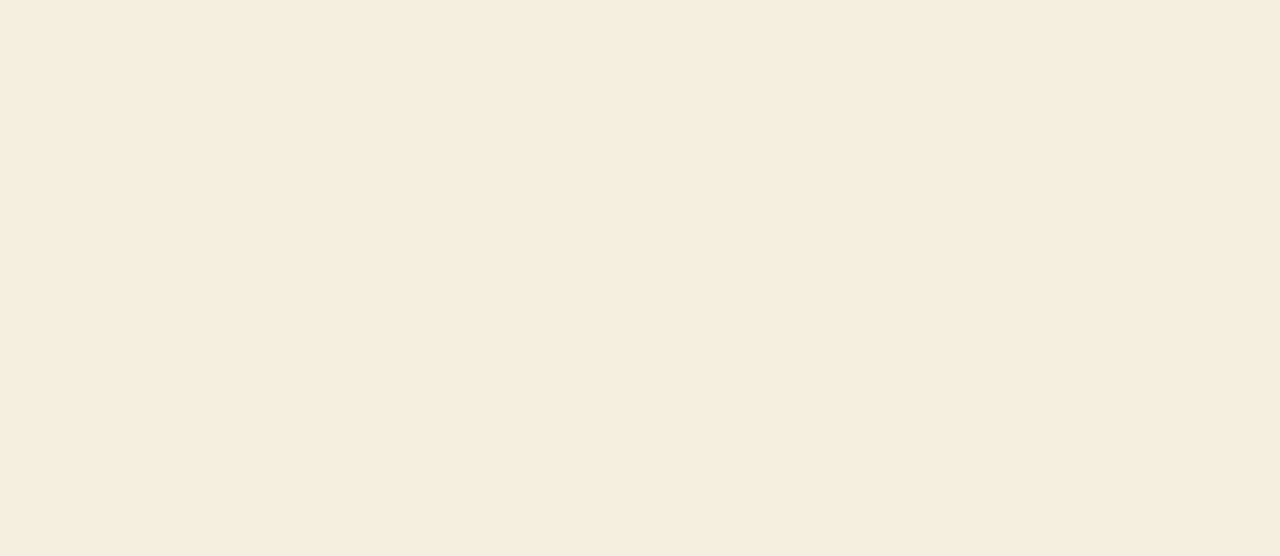Please provide a short answer using a single word or phrase for the question:
What is the copyright year of the website?

2024